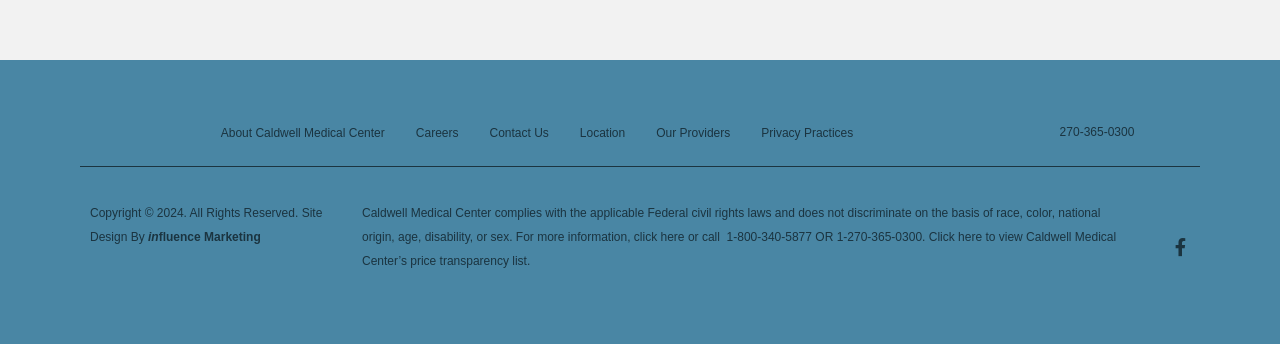Please reply with a single word or brief phrase to the question: 
Who designed the website?

influence Marketing